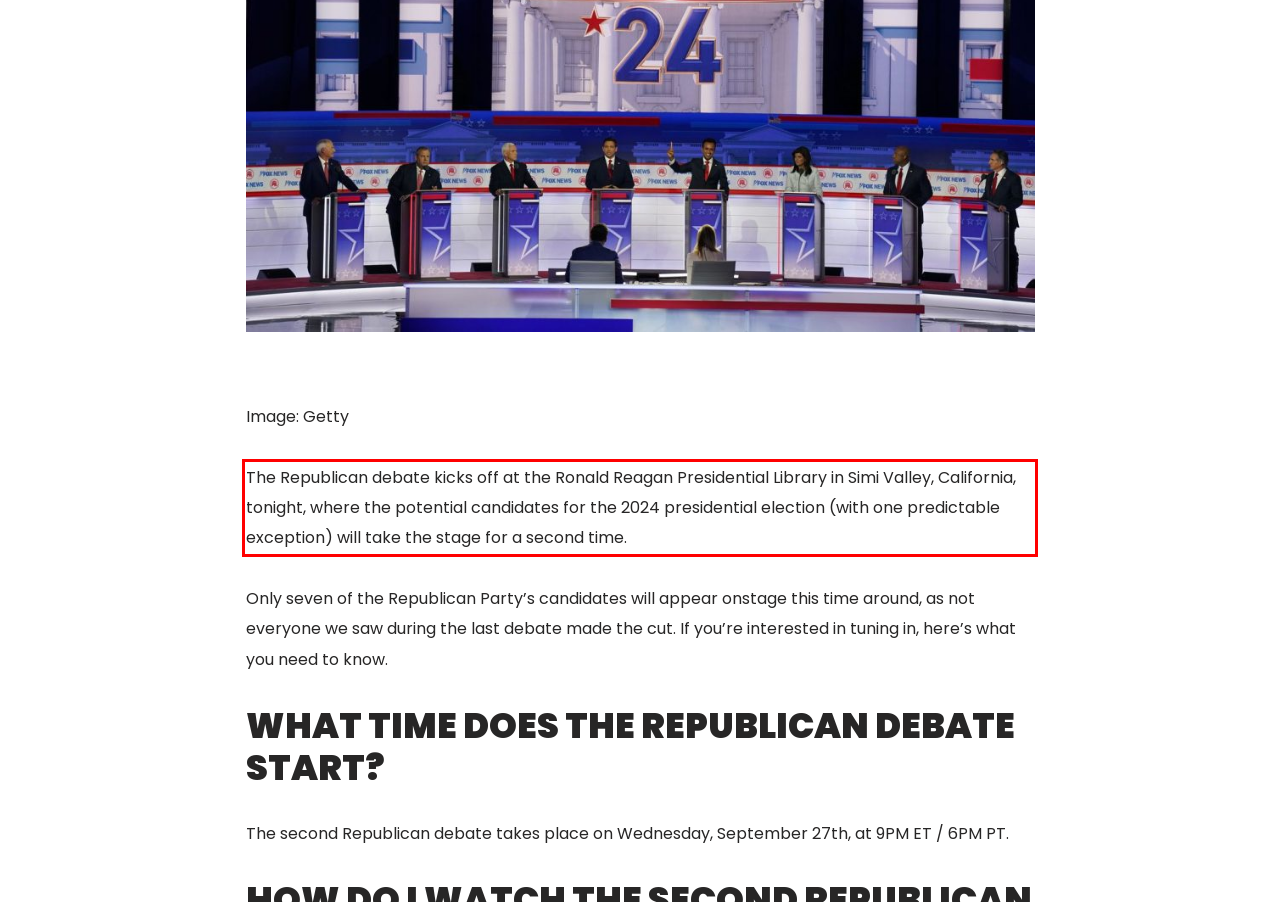Examine the screenshot of the webpage, locate the red bounding box, and generate the text contained within it.

The Republican debate kicks off at the Ronald Reagan Presidential Library in Simi Valley, California, tonight, where the potential candidates for the 2024 presidential election (with one predictable exception) will take the stage for a second time.